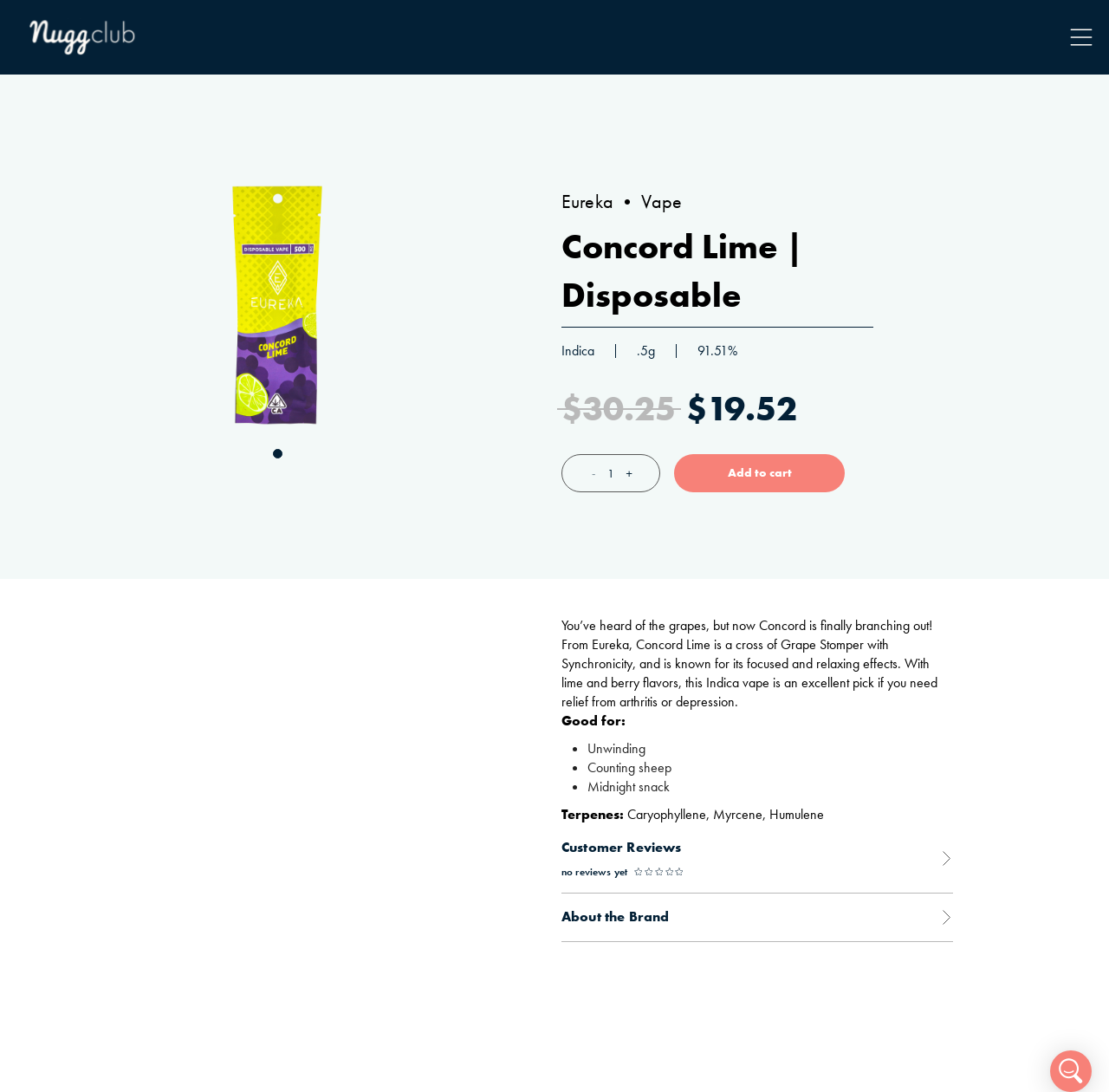Identify the bounding box coordinates of the HTML element based on this description: "Add to cart".

[0.608, 0.416, 0.762, 0.451]